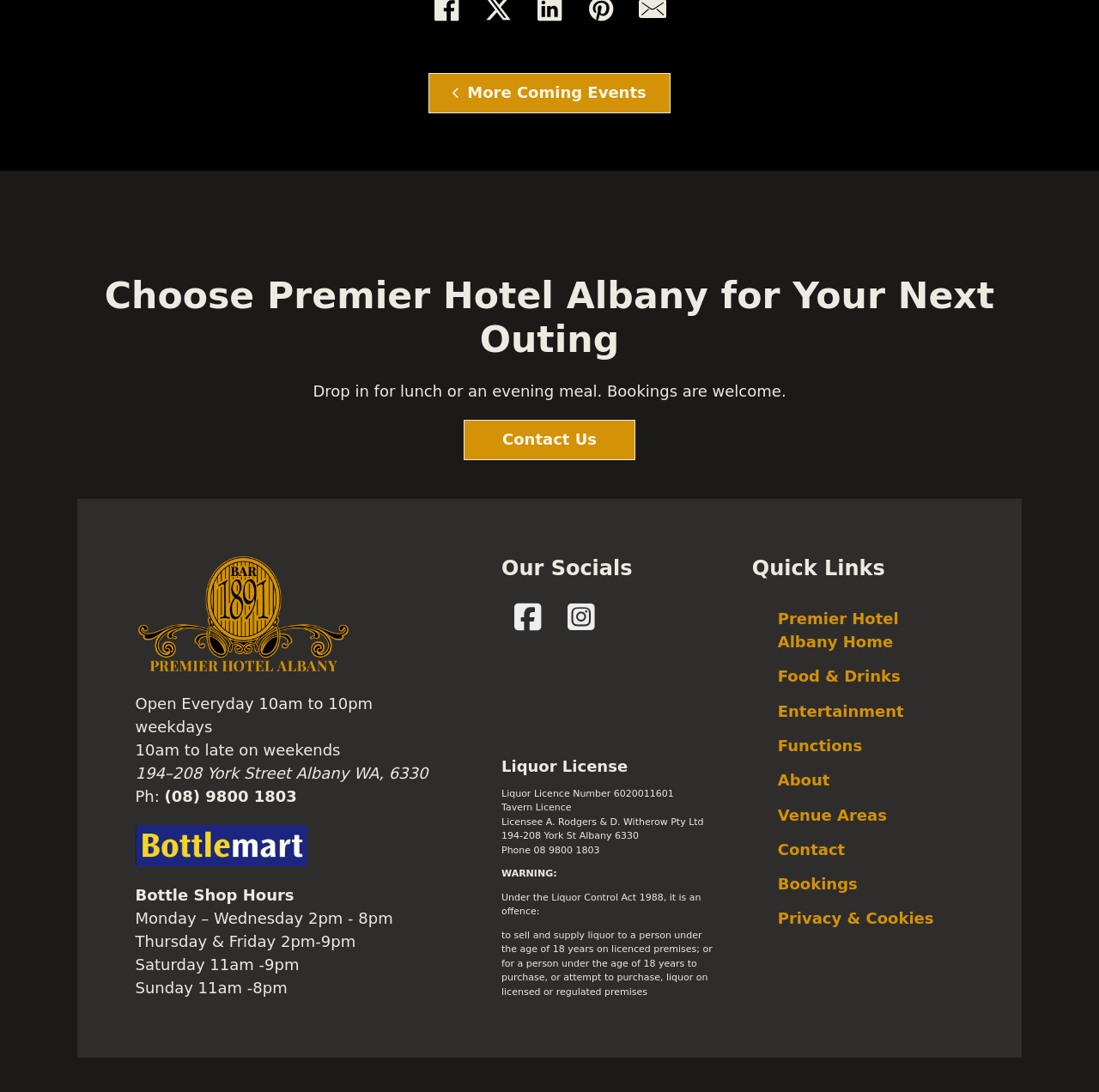Locate the bounding box coordinates of the clickable region necessary to complete the following instruction: "Open 'Frames (Bricks)' page". Provide the coordinates in the format of four float numbers between 0 and 1, i.e., [left, top, right, bottom].

[0.123, 0.509, 0.319, 0.618]